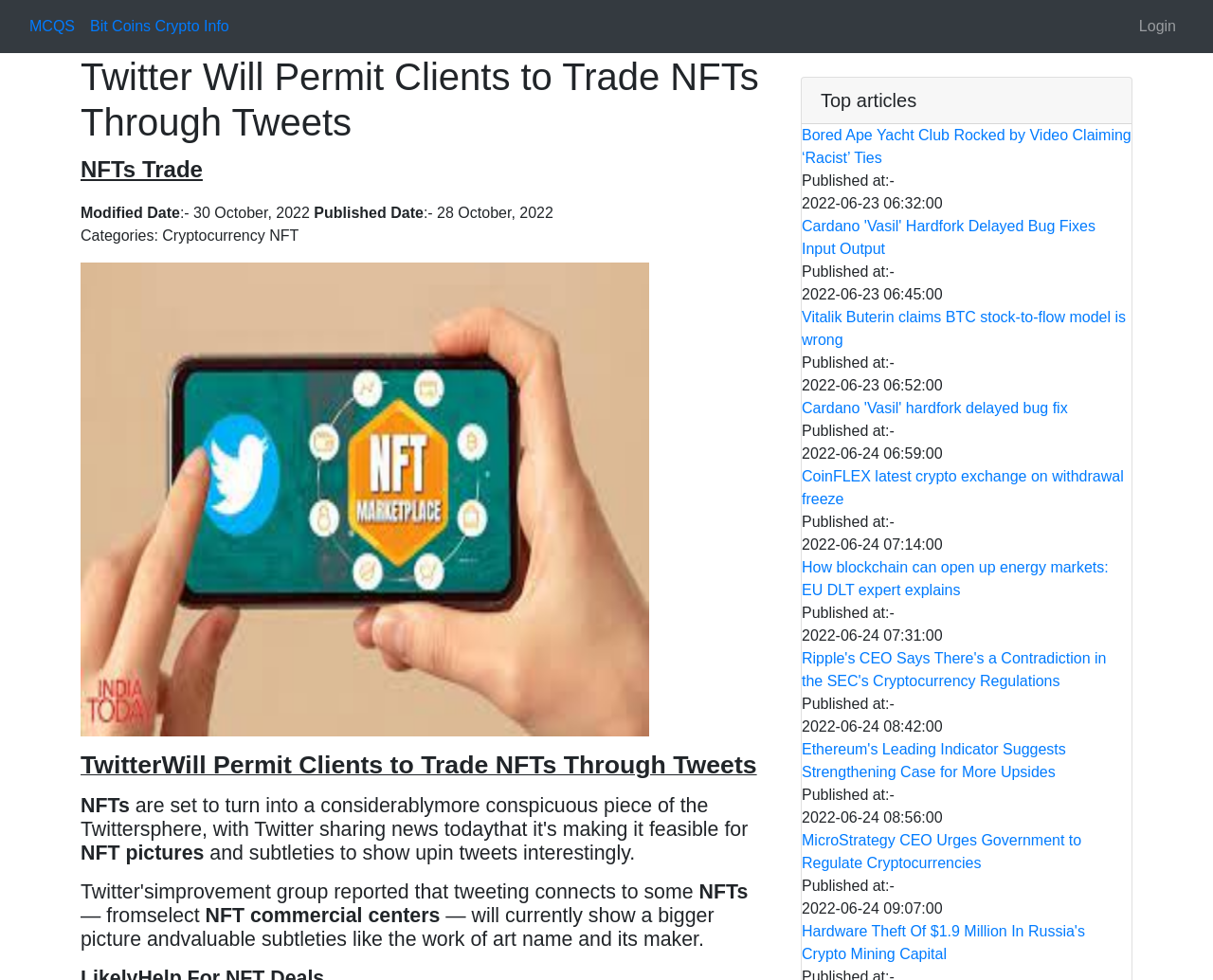What is the purpose of the 'Top articles' section?
Using the information presented in the image, please offer a detailed response to the question.

I inferred the purpose of the 'Top articles' section by looking at its content, which consists of a list of links to other articles. The section is likely intended to show related articles to the main article.